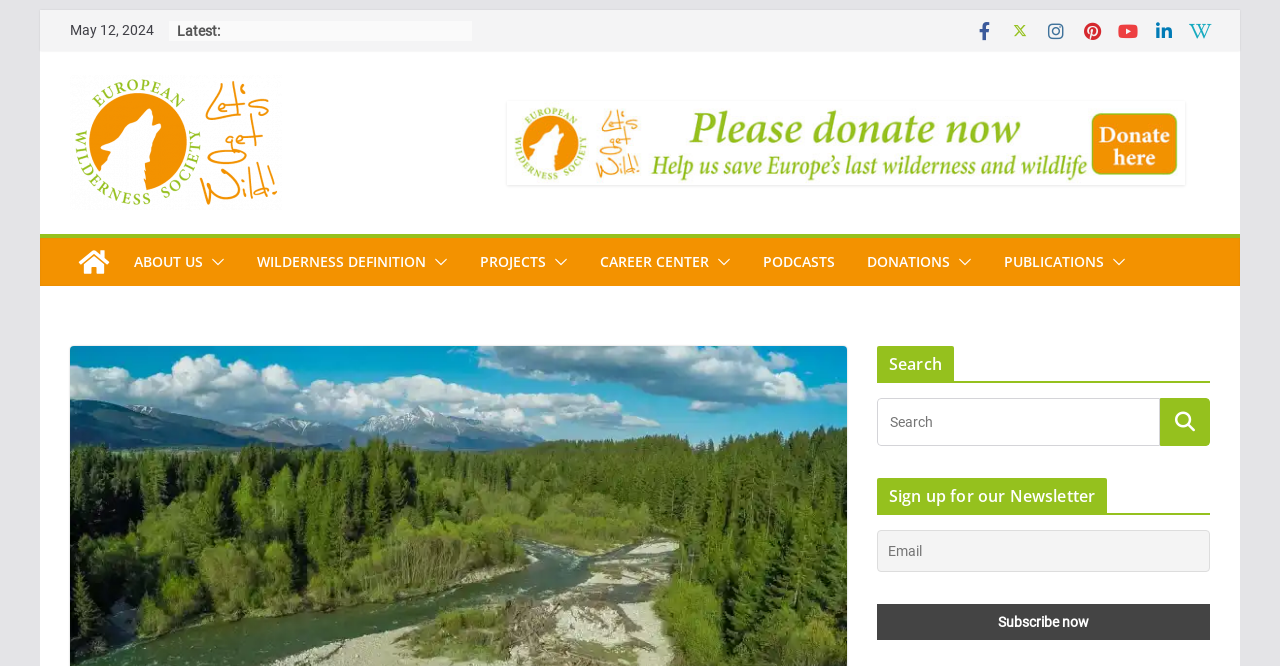Specify the bounding box coordinates of the area that needs to be clicked to achieve the following instruction: "Go to the 'ABOUT US' page".

[0.105, 0.373, 0.159, 0.415]